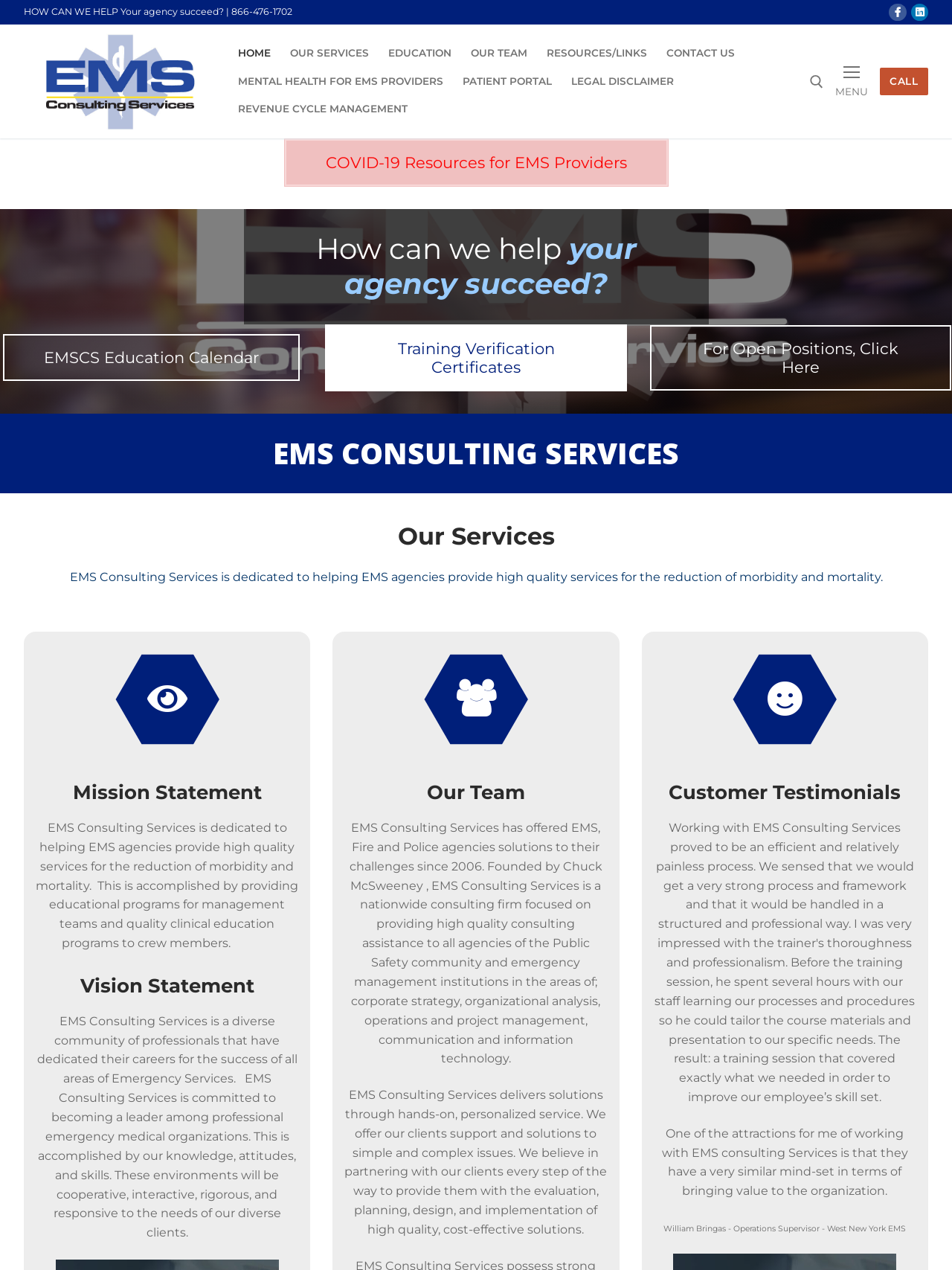What is the phone number for the company?
Using the visual information, answer the question in a single word or phrase.

866-476-1702